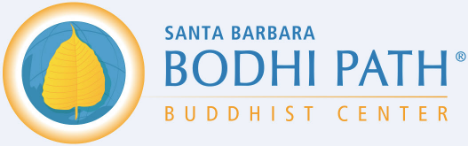What is the role of the Santa Barbara Bodhi Path Buddhist Center?
Using the visual information, answer the question in a single word or phrase.

Fostering spiritual growth